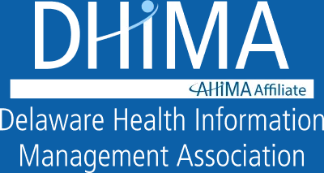What is the acronym of the Delaware Health Information Management Association?
Refer to the image and answer the question using a single word or phrase.

DHIMA